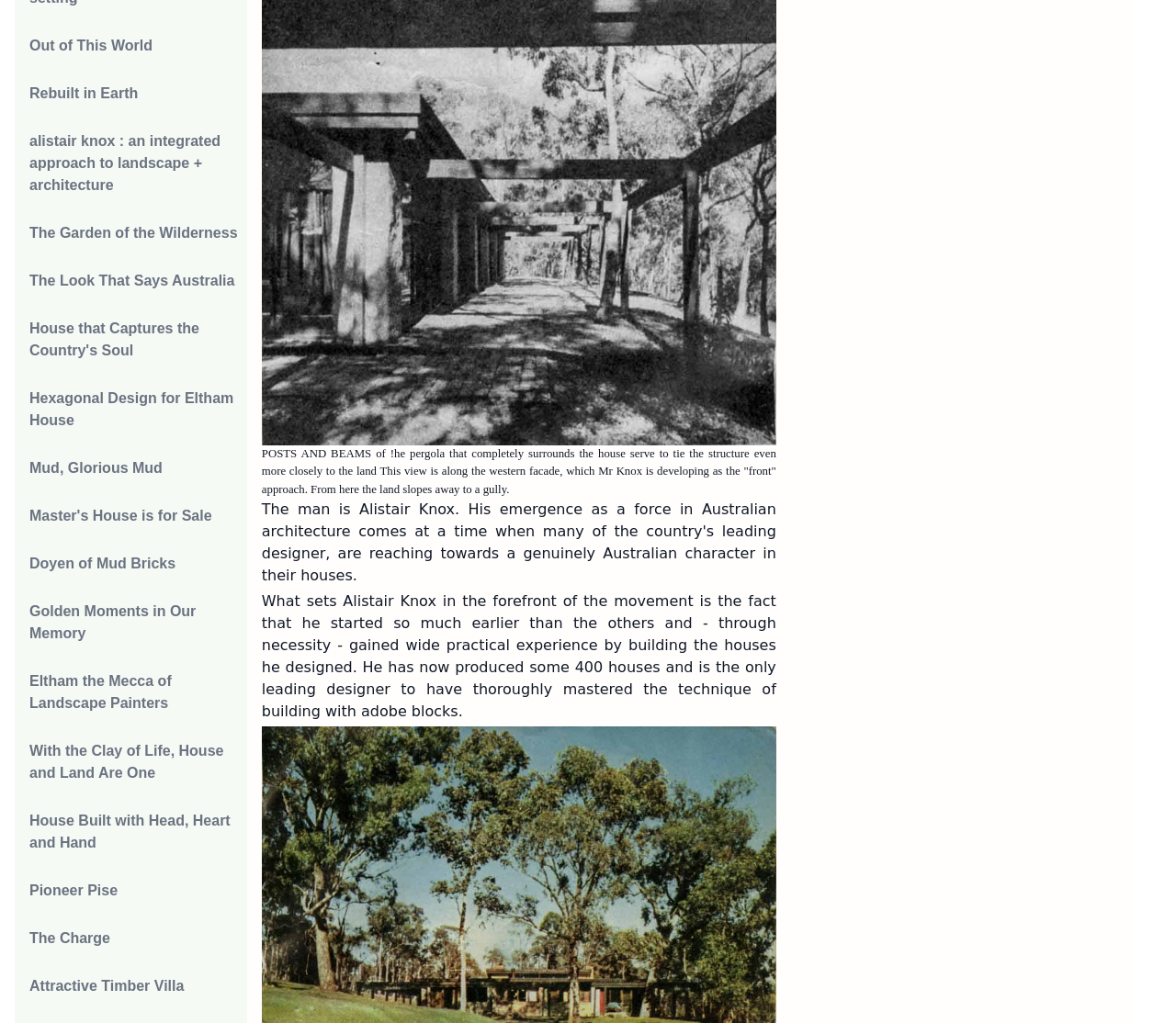Please find the bounding box coordinates of the element that must be clicked to perform the given instruction: "read 'POSTS AND BEAMS...' article". The coordinates should be four float numbers from 0 to 1, i.e., [left, top, right, bottom].

[0.222, 0.437, 0.66, 0.484]